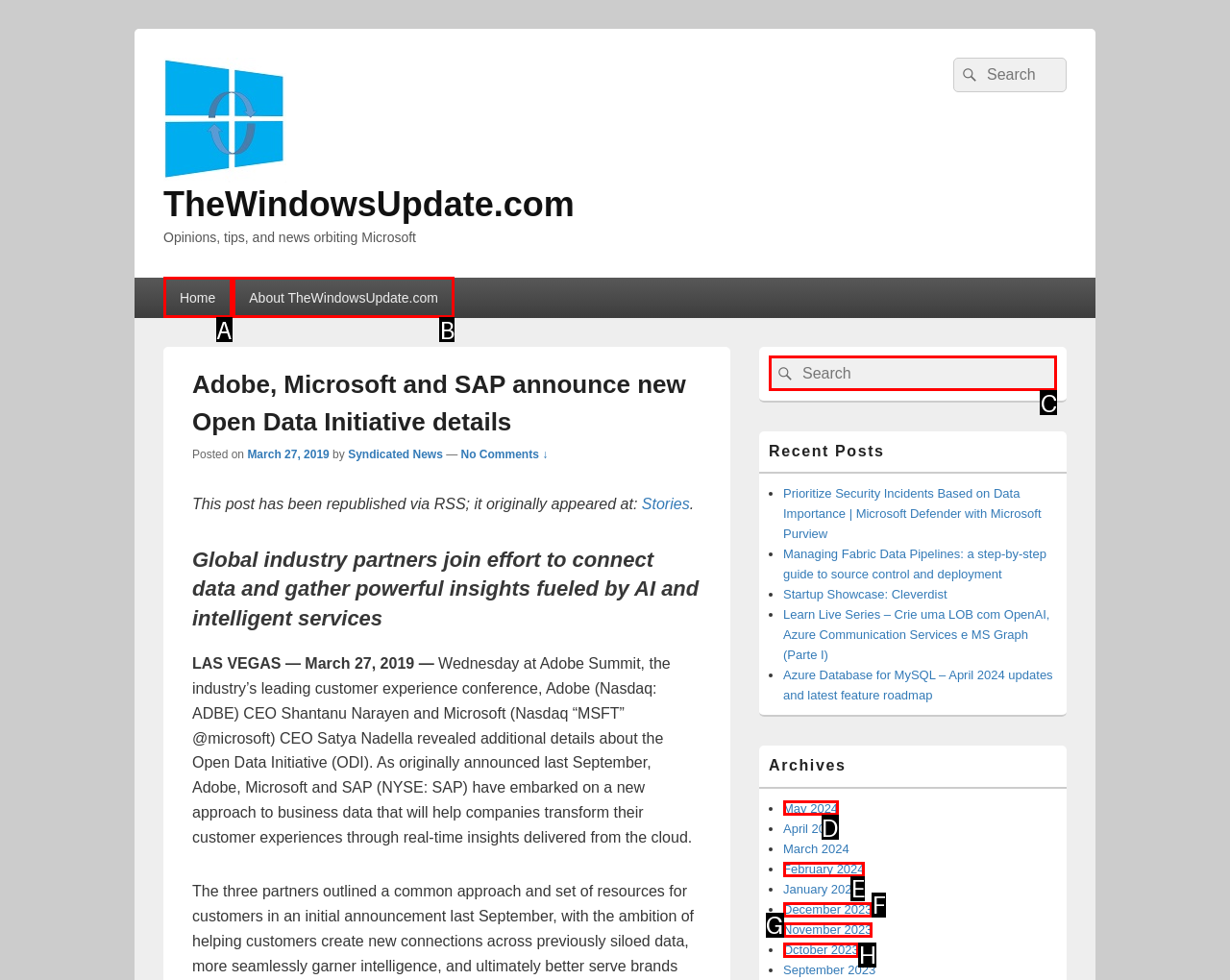Select the letter of the element you need to click to complete this task: Search in the sidebar
Answer using the letter from the specified choices.

C